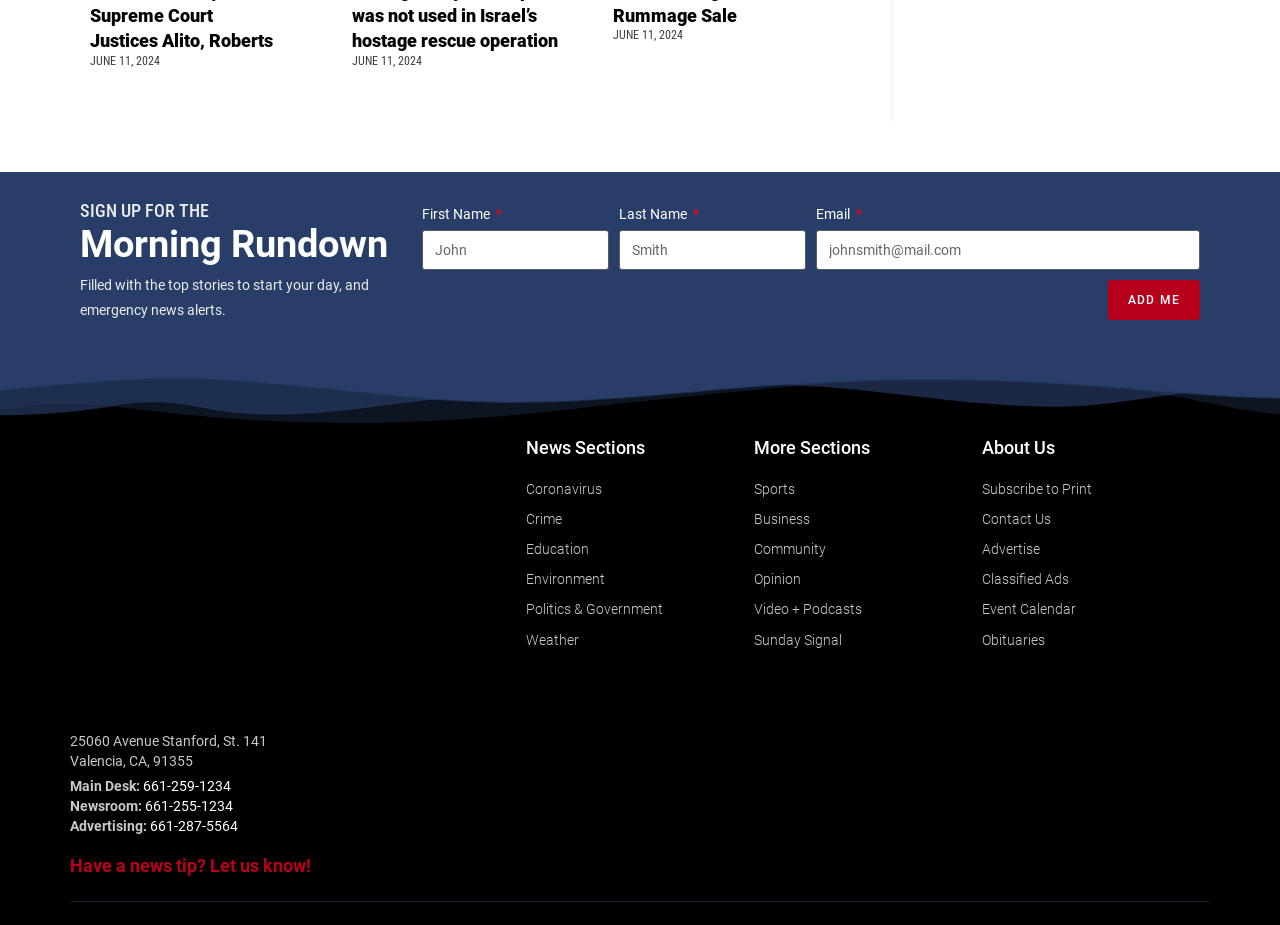What is the date displayed on the webpage?
Based on the visual information, provide a detailed and comprehensive answer.

The date 'JUNE 11, 2024' is displayed three times on the webpage, indicating that it might be a significant date for the website or its content.